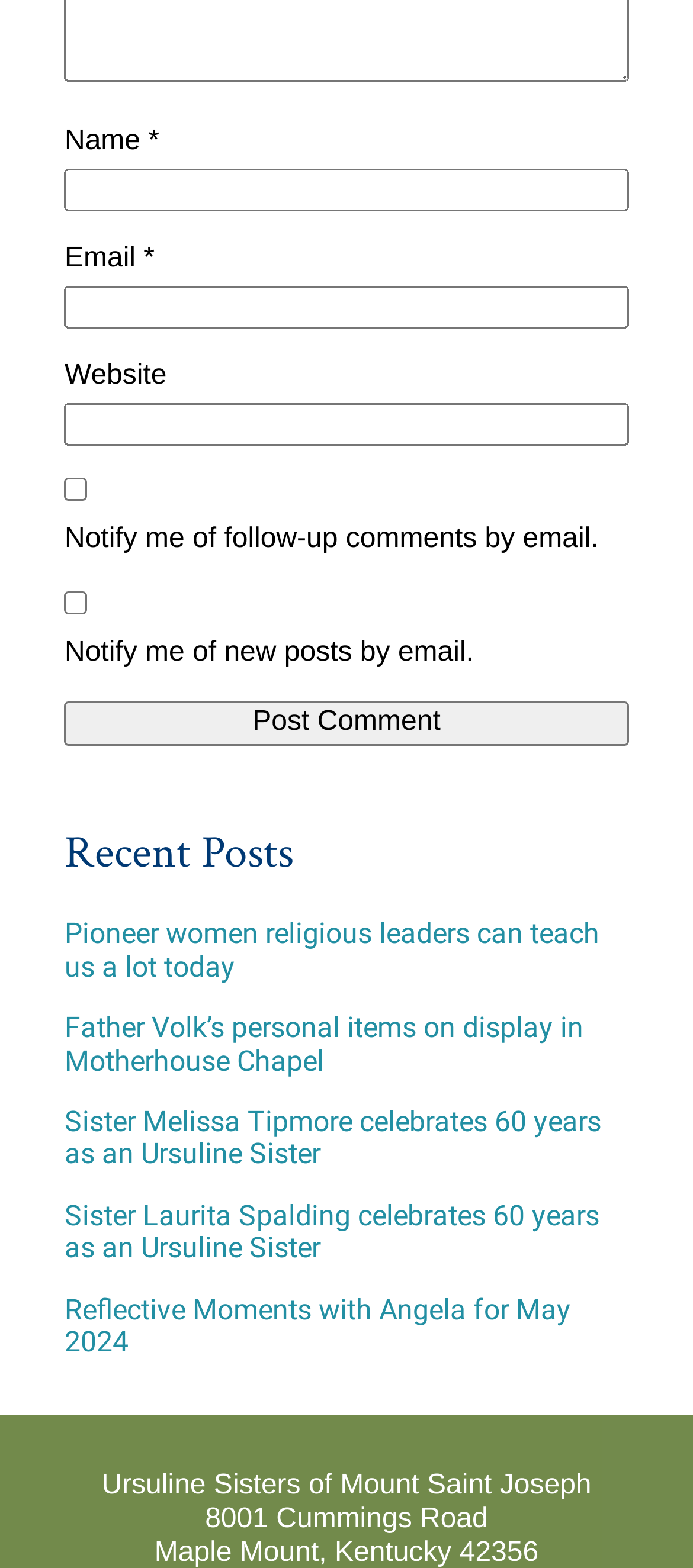Using the given description, provide the bounding box coordinates formatted as (top-left x, top-left y, bottom-right x, bottom-right y), with all values being floating point numbers between 0 and 1. Description: name="submit" value="Post Comment"

[0.093, 0.448, 0.907, 0.475]